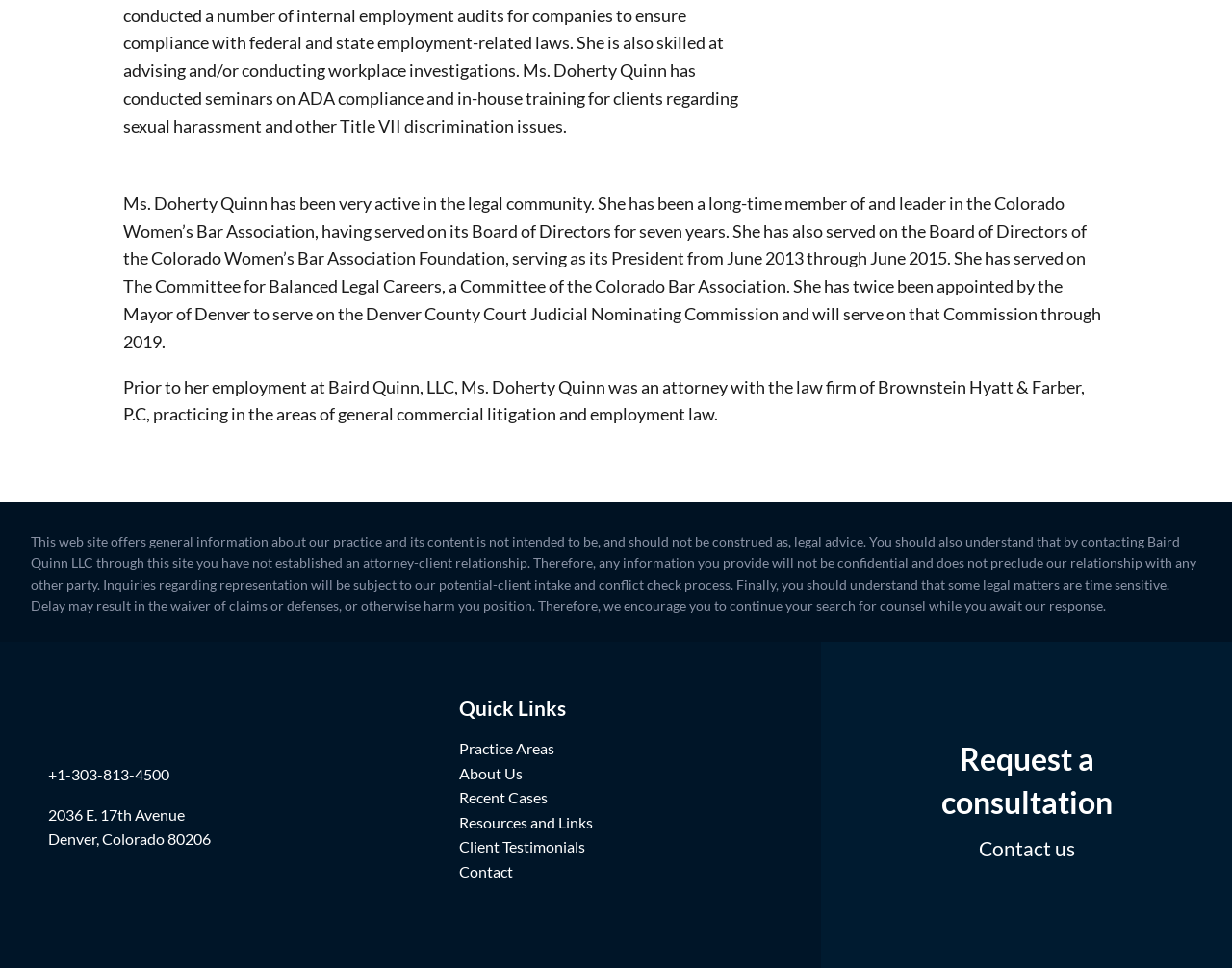Please analyze the image and provide a thorough answer to the question:
What is the purpose of the 'Request a consultation' section?

The 'Request a consultation' section is likely used to contact the law firm, as it is located near the 'Contact us' section and has a similar heading style, suggesting that it serves a similar purpose.